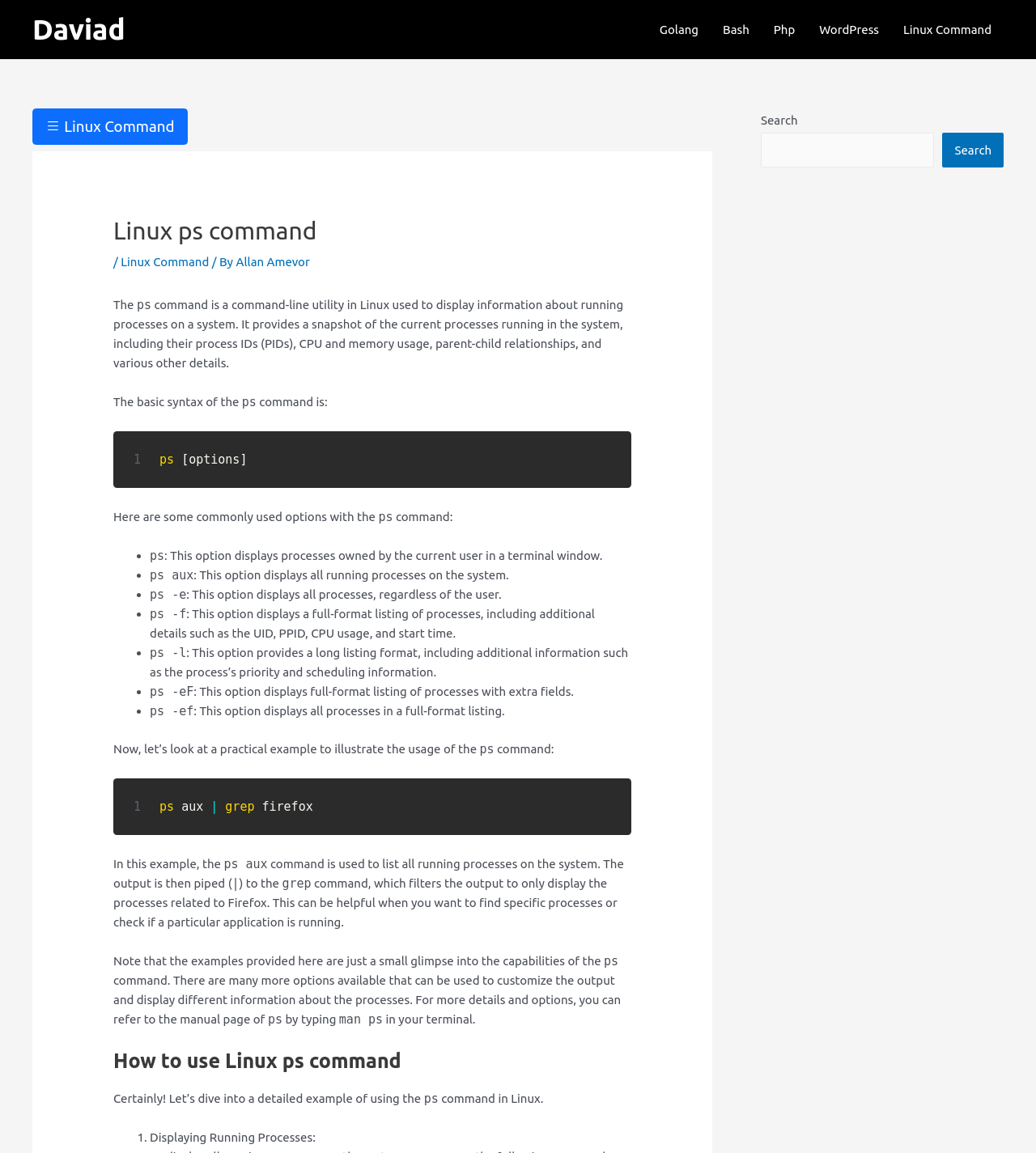Determine the bounding box coordinates for the UI element matching this description: "Linux Command".

[0.117, 0.221, 0.202, 0.233]